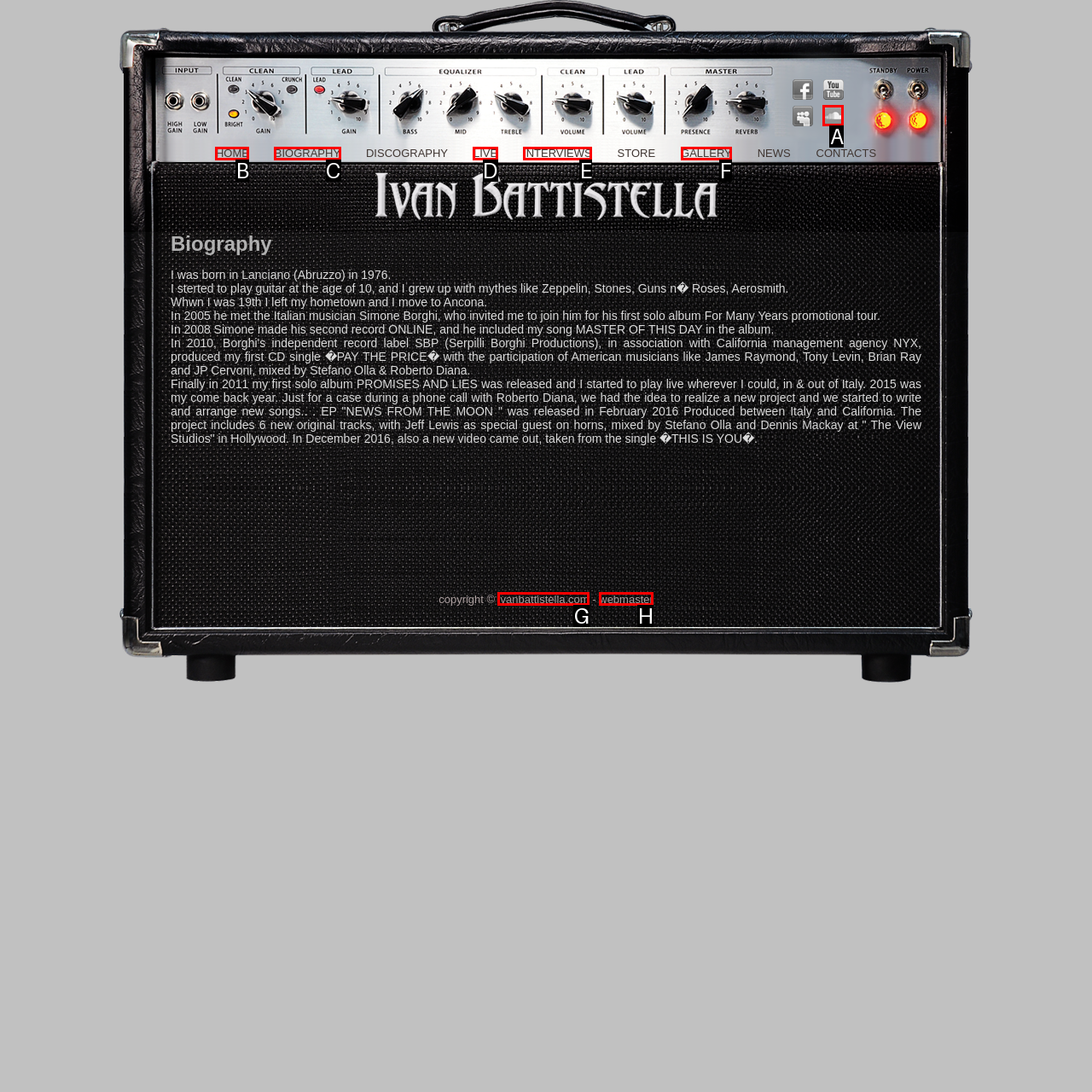Identify the HTML element that corresponds to the description: BIOGRAPHY Provide the letter of the correct option directly.

C